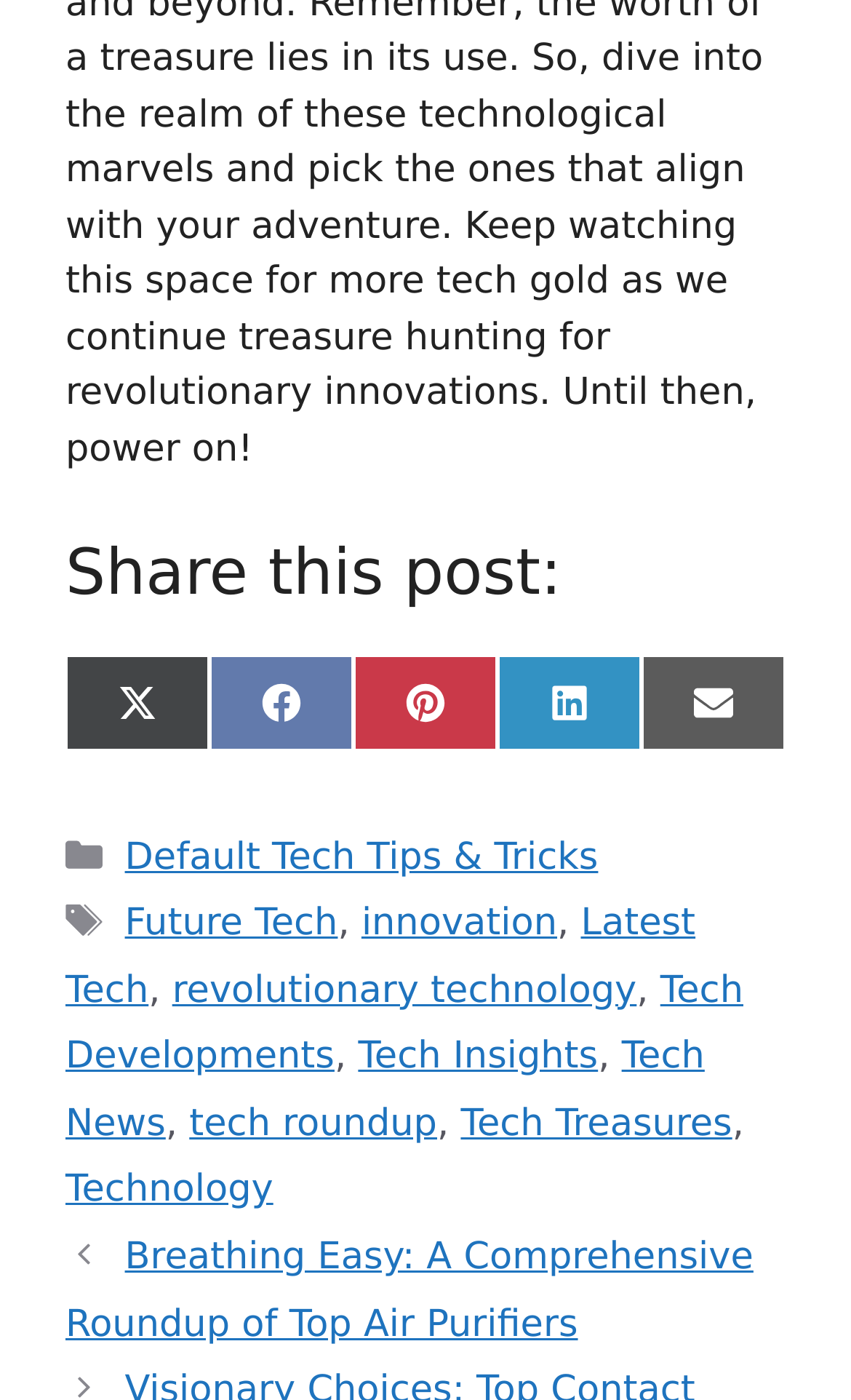Locate the bounding box coordinates of the element's region that should be clicked to carry out the following instruction: "Explore the tag 'Future Tech'". The coordinates need to be four float numbers between 0 and 1, i.e., [left, top, right, bottom].

[0.147, 0.644, 0.397, 0.675]